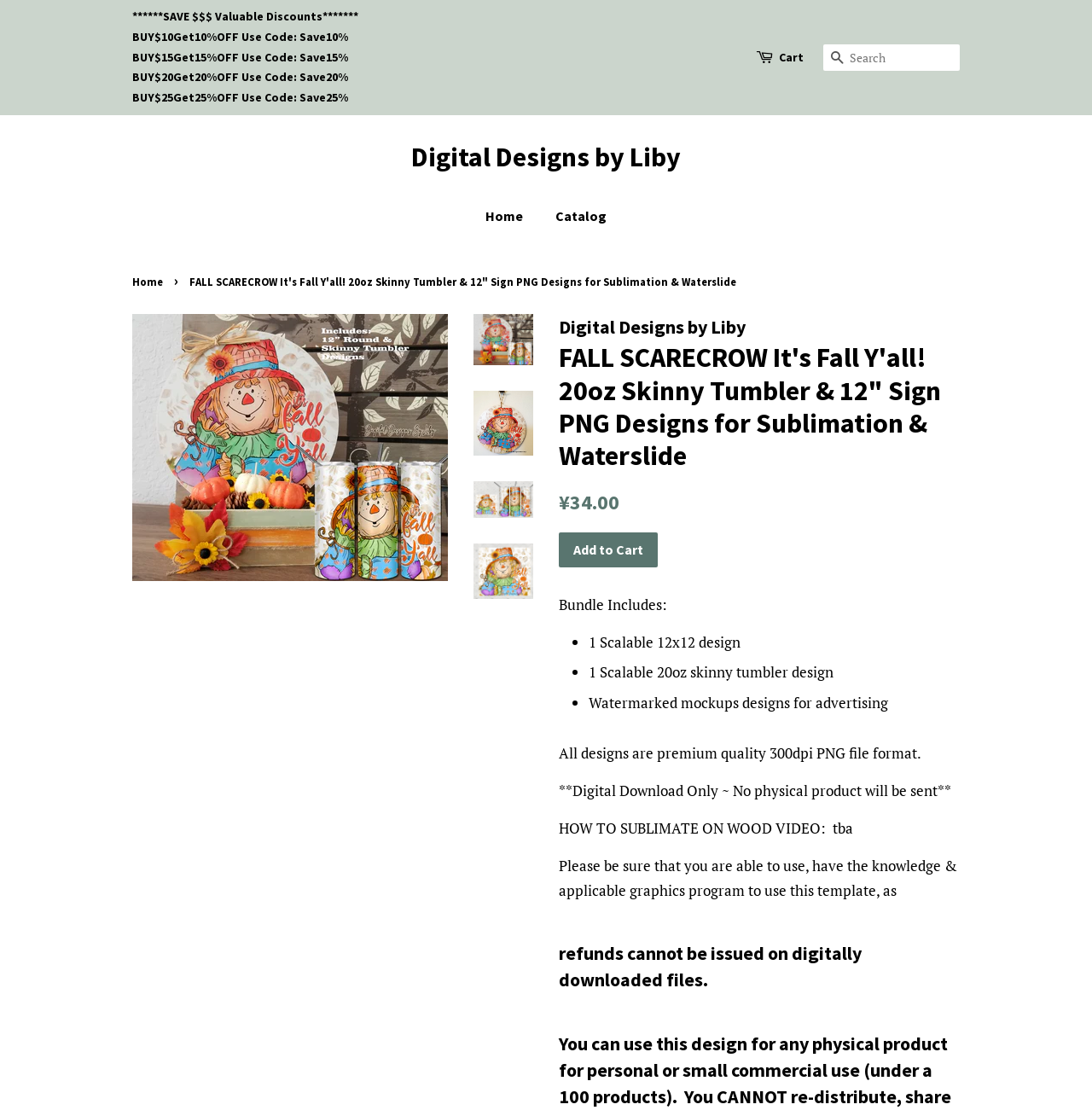Please indicate the bounding box coordinates for the clickable area to complete the following task: "View home page". The coordinates should be specified as four float numbers between 0 and 1, i.e., [left, top, right, bottom].

[0.445, 0.178, 0.495, 0.21]